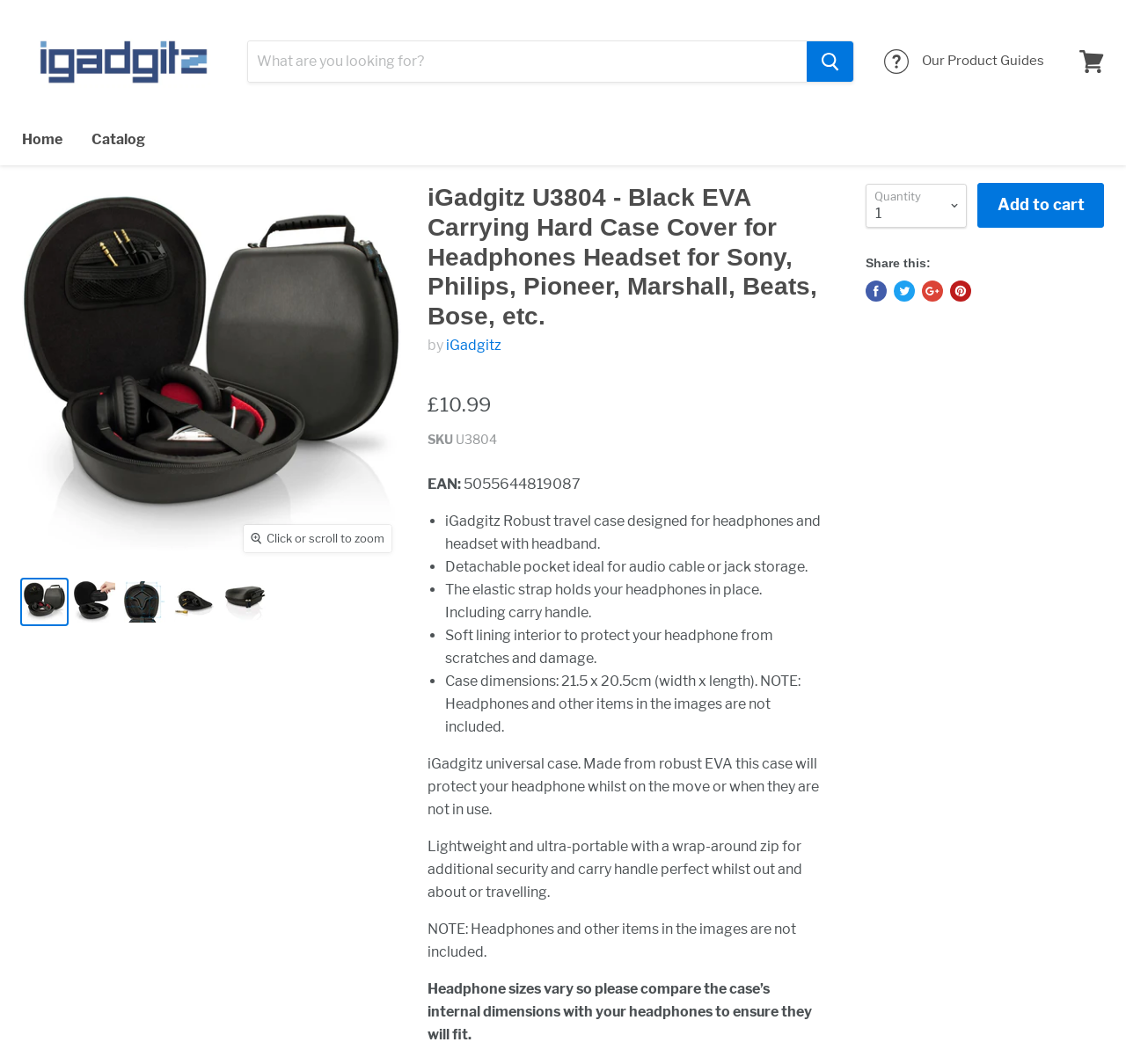What is the EAN of the product?
Refer to the image and provide a concise answer in one word or phrase.

5055644819087